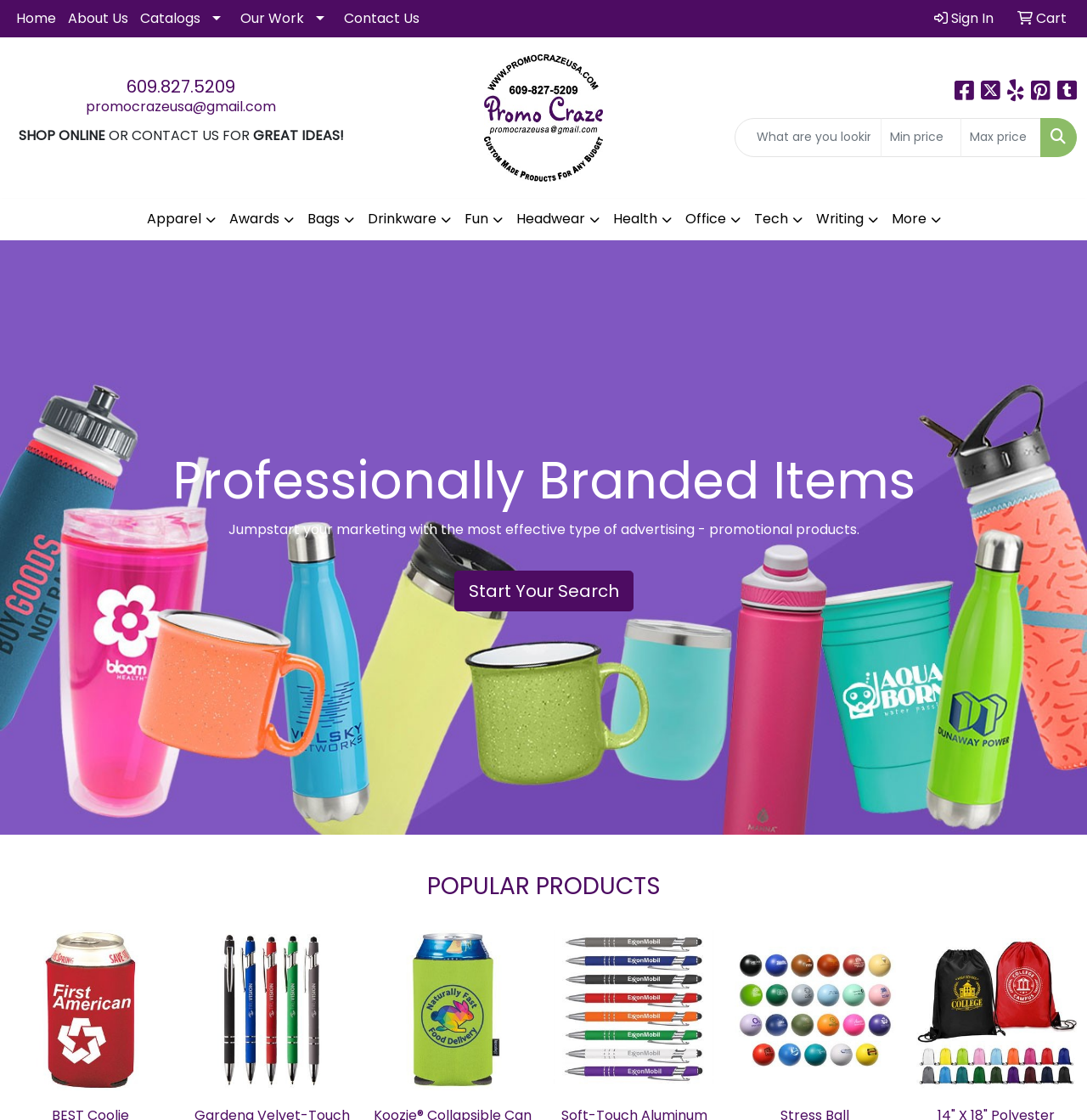Please identify the bounding box coordinates of the clickable area that will fulfill the following instruction: "Search for products using the 'Quick Search' textbox". The coordinates should be in the format of four float numbers between 0 and 1, i.e., [left, top, right, bottom].

[0.676, 0.105, 0.811, 0.14]